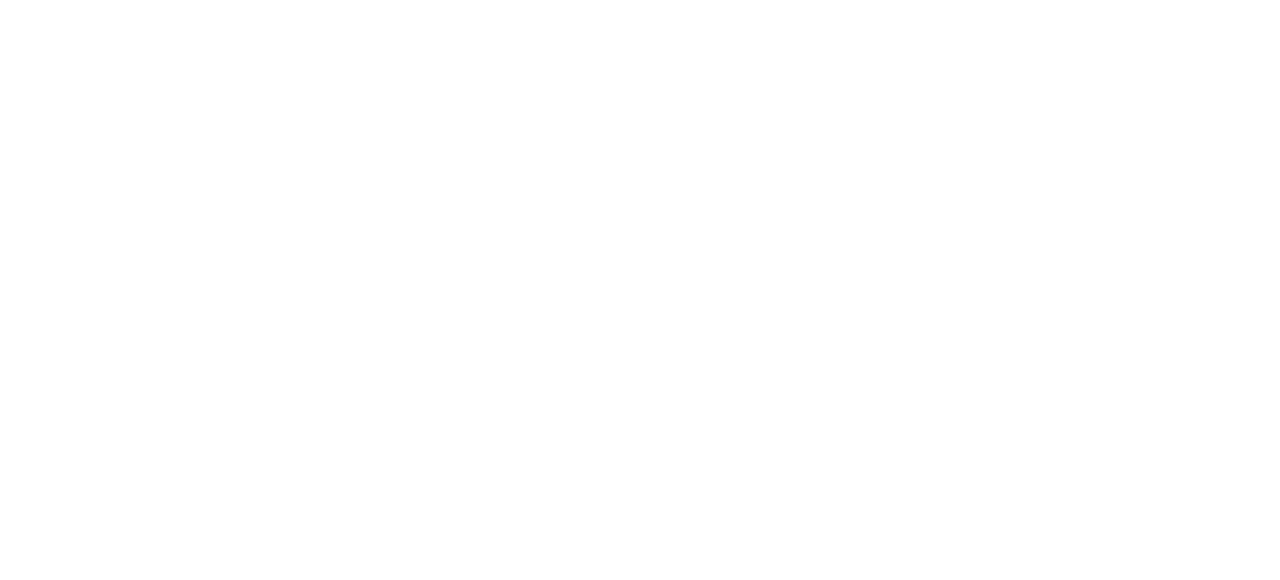Indicate the bounding box coordinates of the element that needs to be clicked to satisfy the following instruction: "Visit Southwark council's Twitter account". The coordinates should be four float numbers between 0 and 1, i.e., [left, top, right, bottom].

[0.798, 0.008, 0.835, 0.087]